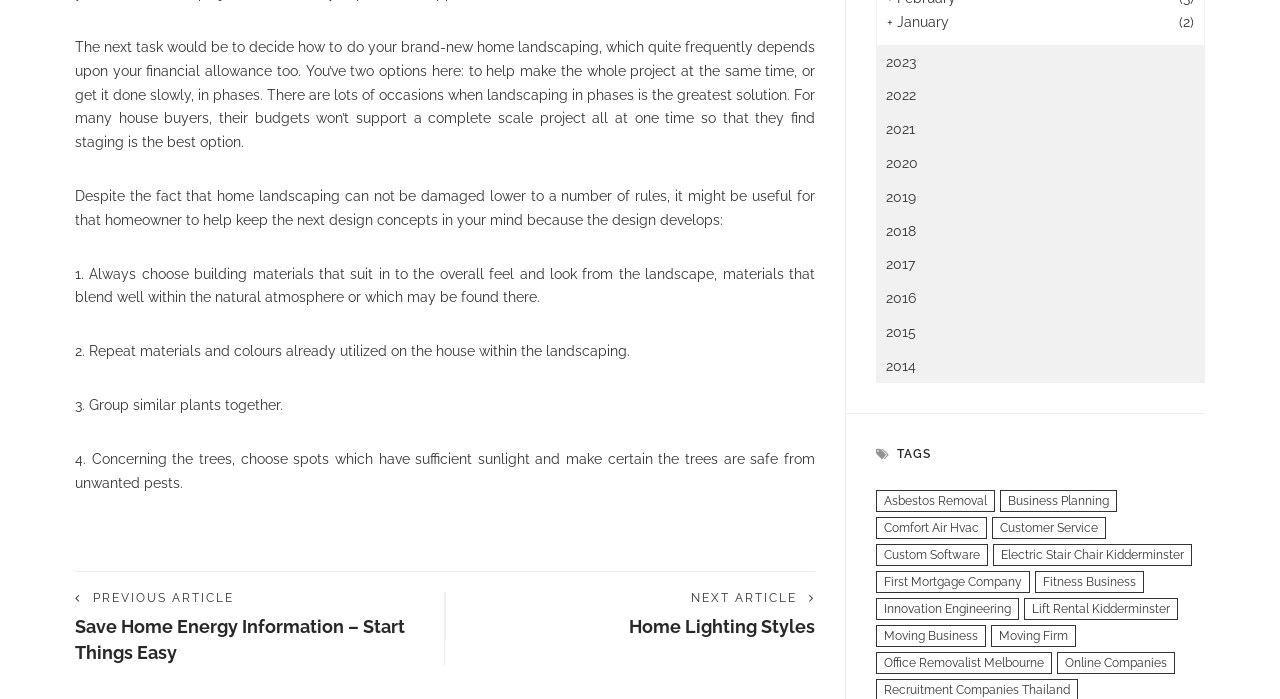Please identify the bounding box coordinates of the area I need to click to accomplish the following instruction: "Click the 'Post Comment' button".

None